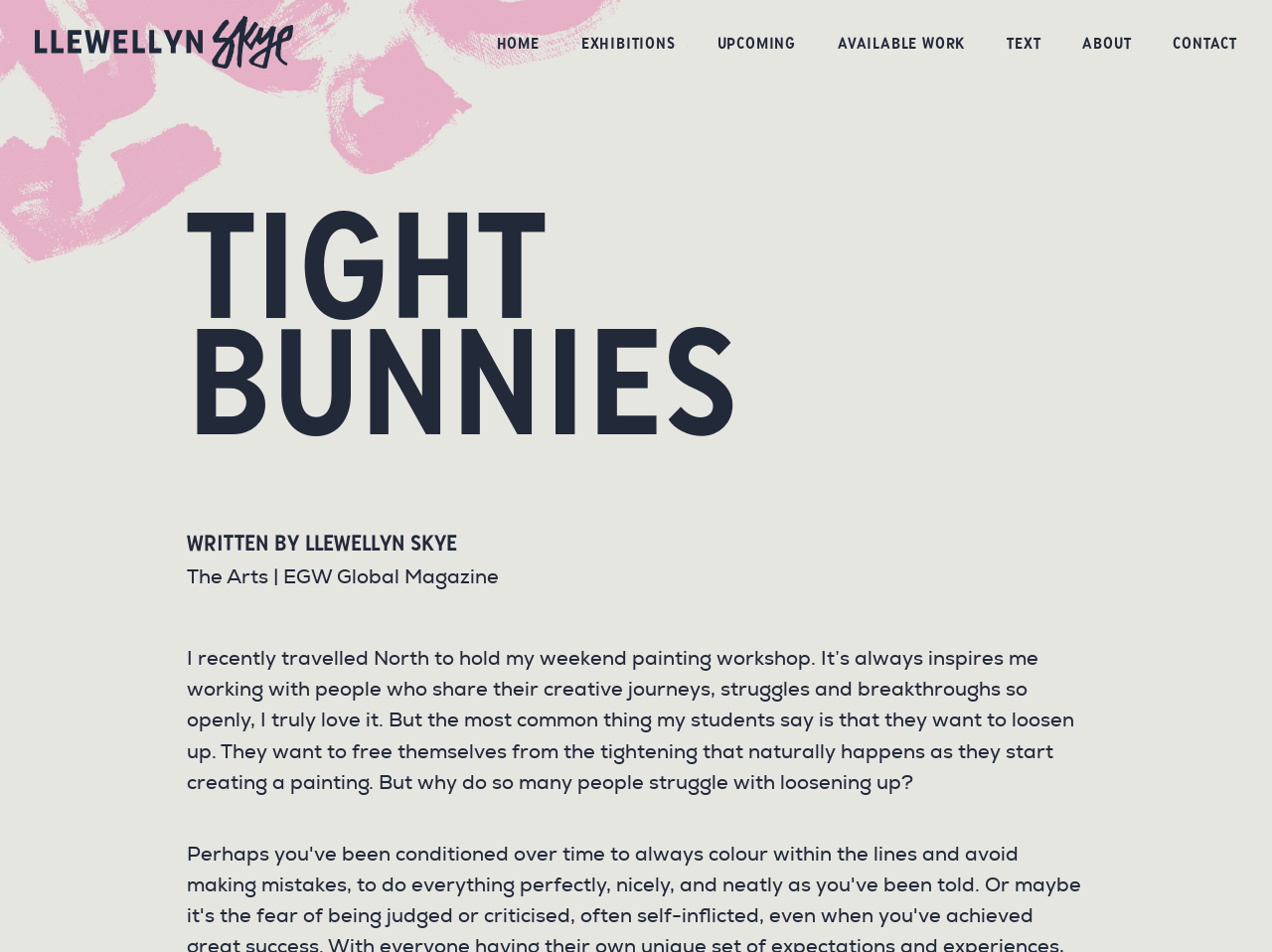Based on what you see in the screenshot, provide a thorough answer to this question: What is the name of the magazine mentioned?

The name of the magazine is mentioned in the StaticText 'The Arts | EGW Global Magazine'.